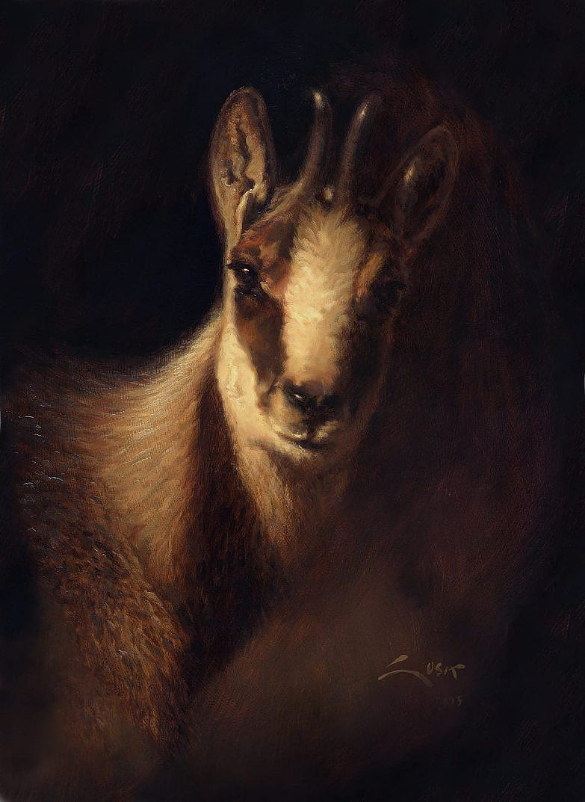Provide a brief response in the form of a single word or phrase:
What is the view of the chamois in the portrait?

Three-quarters view